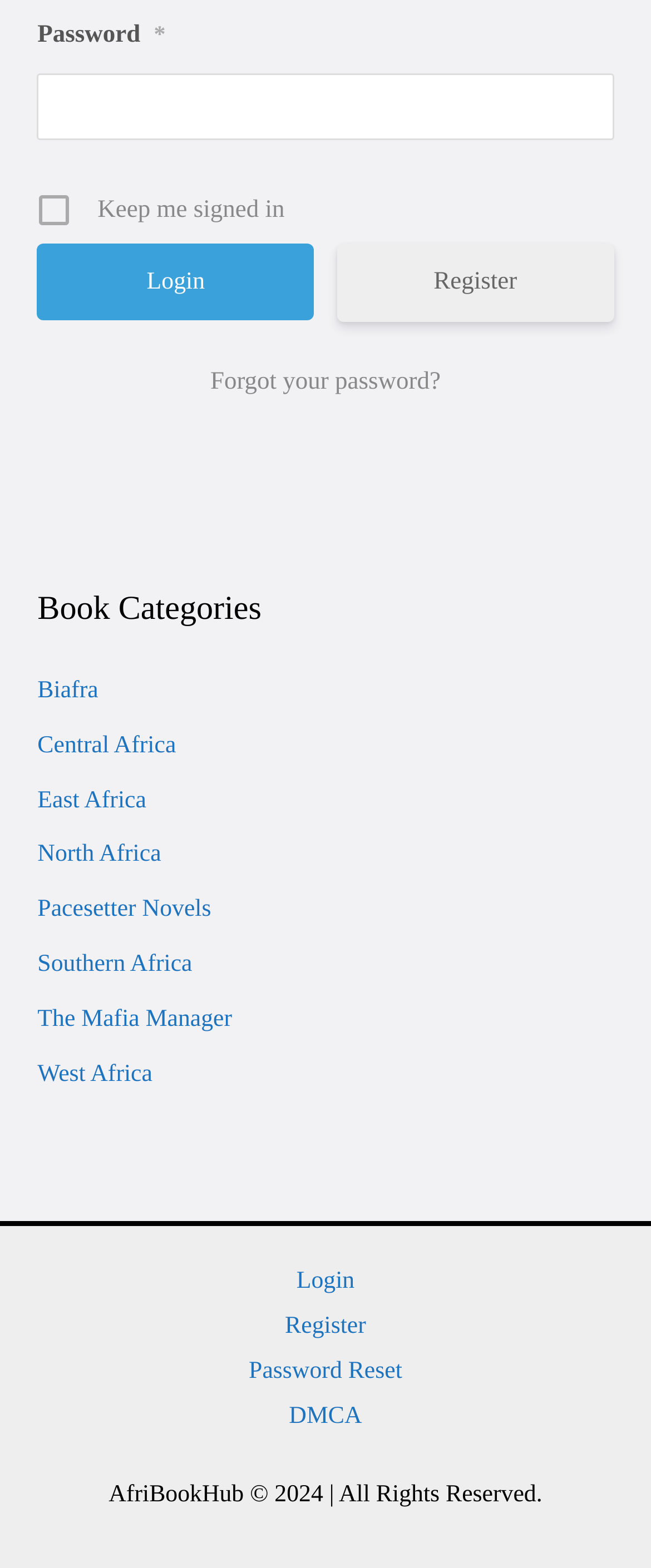How many book categories are listed?
Answer the question in a detailed and comprehensive manner.

There are 7 book categories listed, including Biafra, Central Africa, East Africa, North Africa, Pacesetter Novels, Southern Africa, and West Africa.